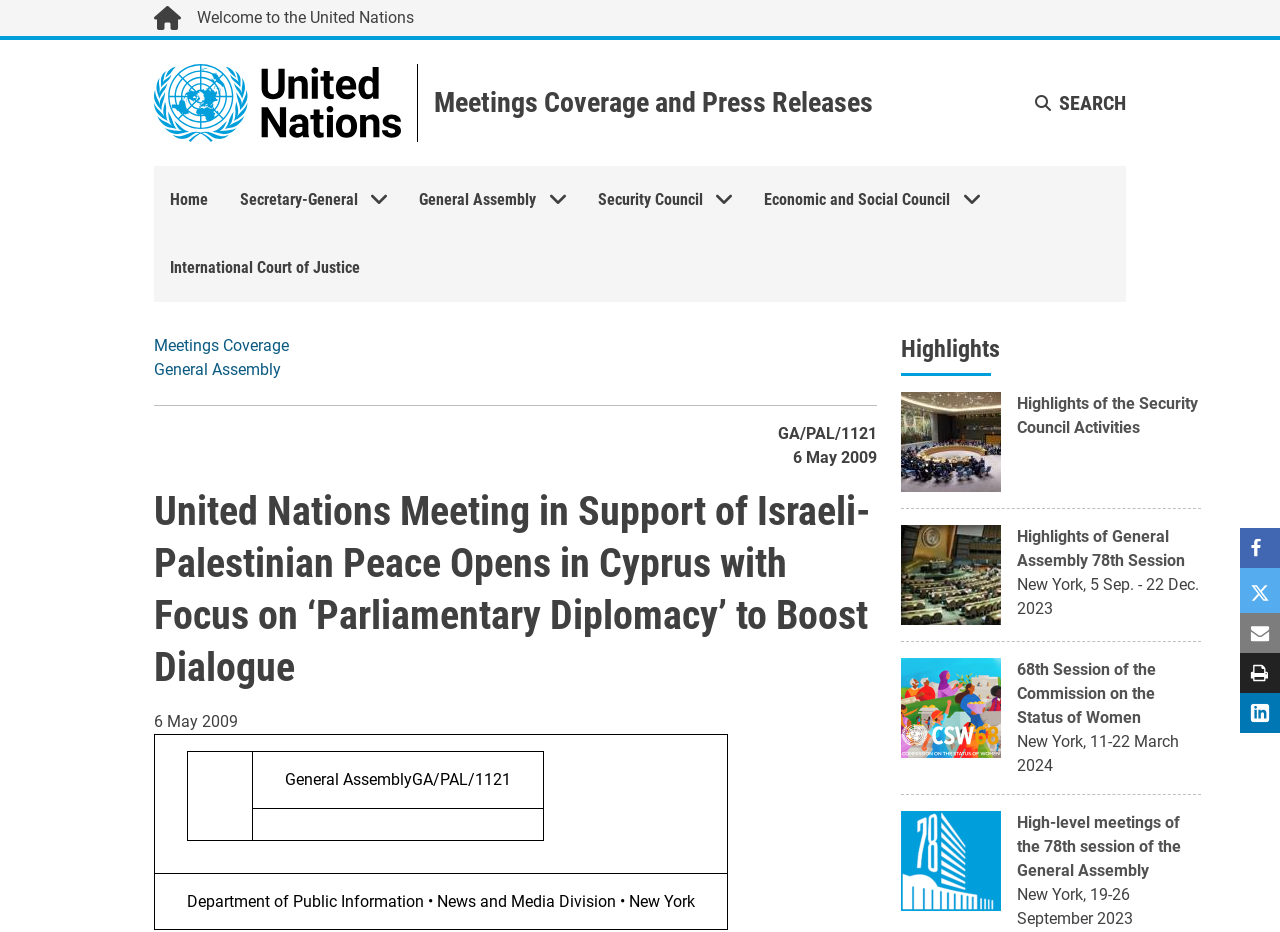Pinpoint the bounding box coordinates of the element to be clicked to execute the instruction: "Click on the 'Welcome to the United Nations' link".

[0.12, 0.006, 0.323, 0.032]